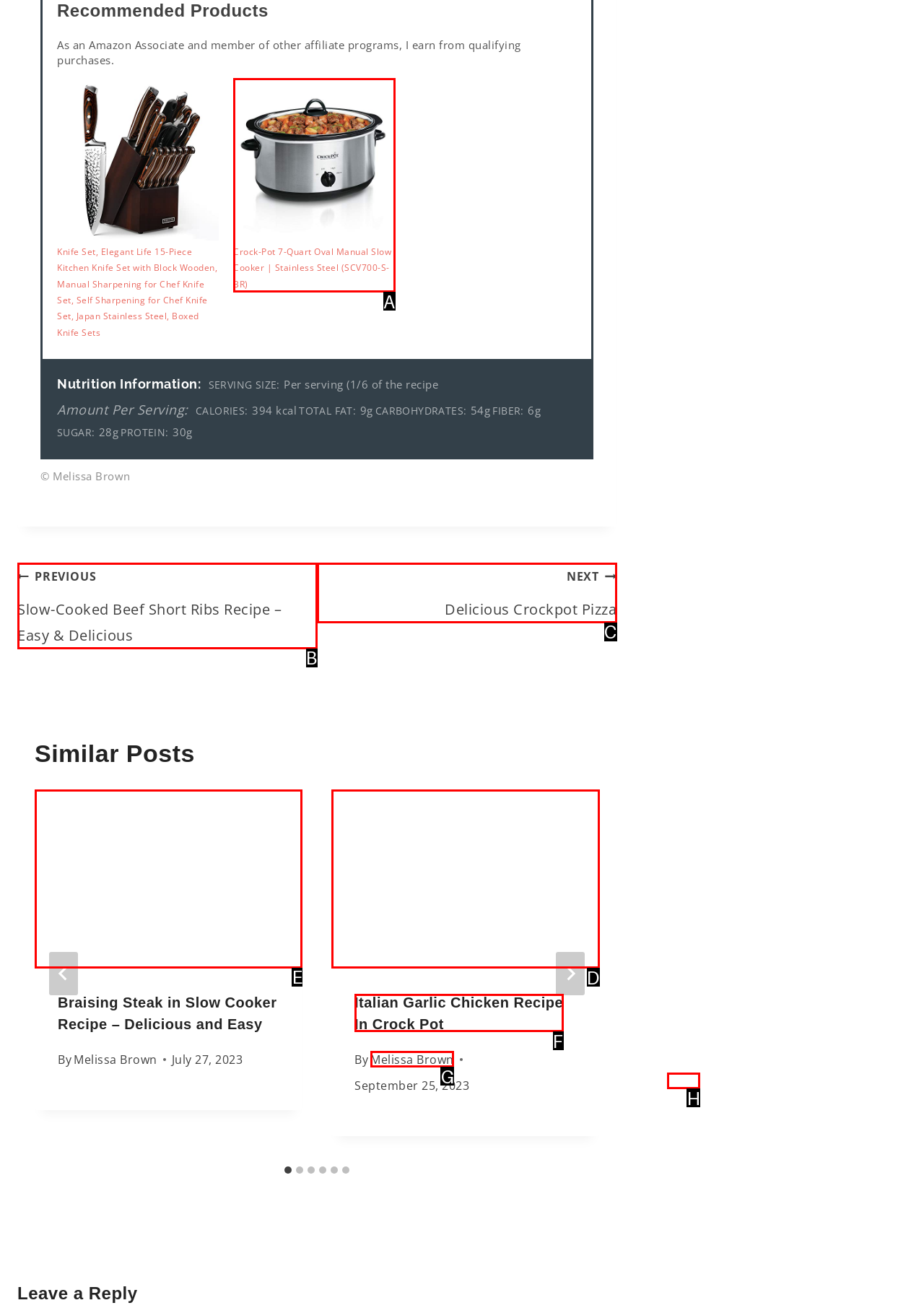Determine the appropriate lettered choice for the task: View Plus Size Empire Waist Maxi Dress. Reply with the correct letter.

None